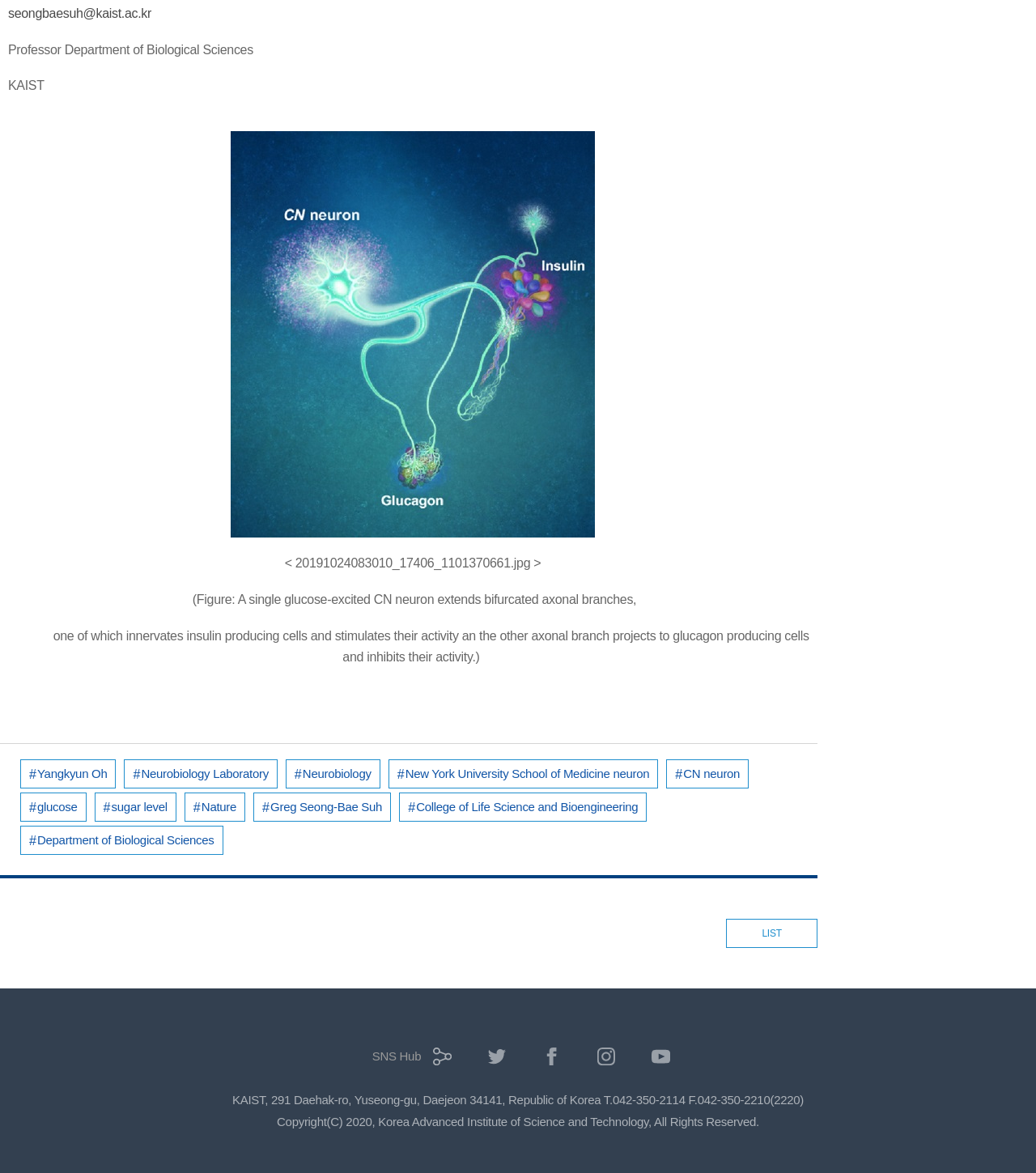Answer succinctly with a single word or phrase:
What is the name of the laboratory?

Neurobiology Laboratory